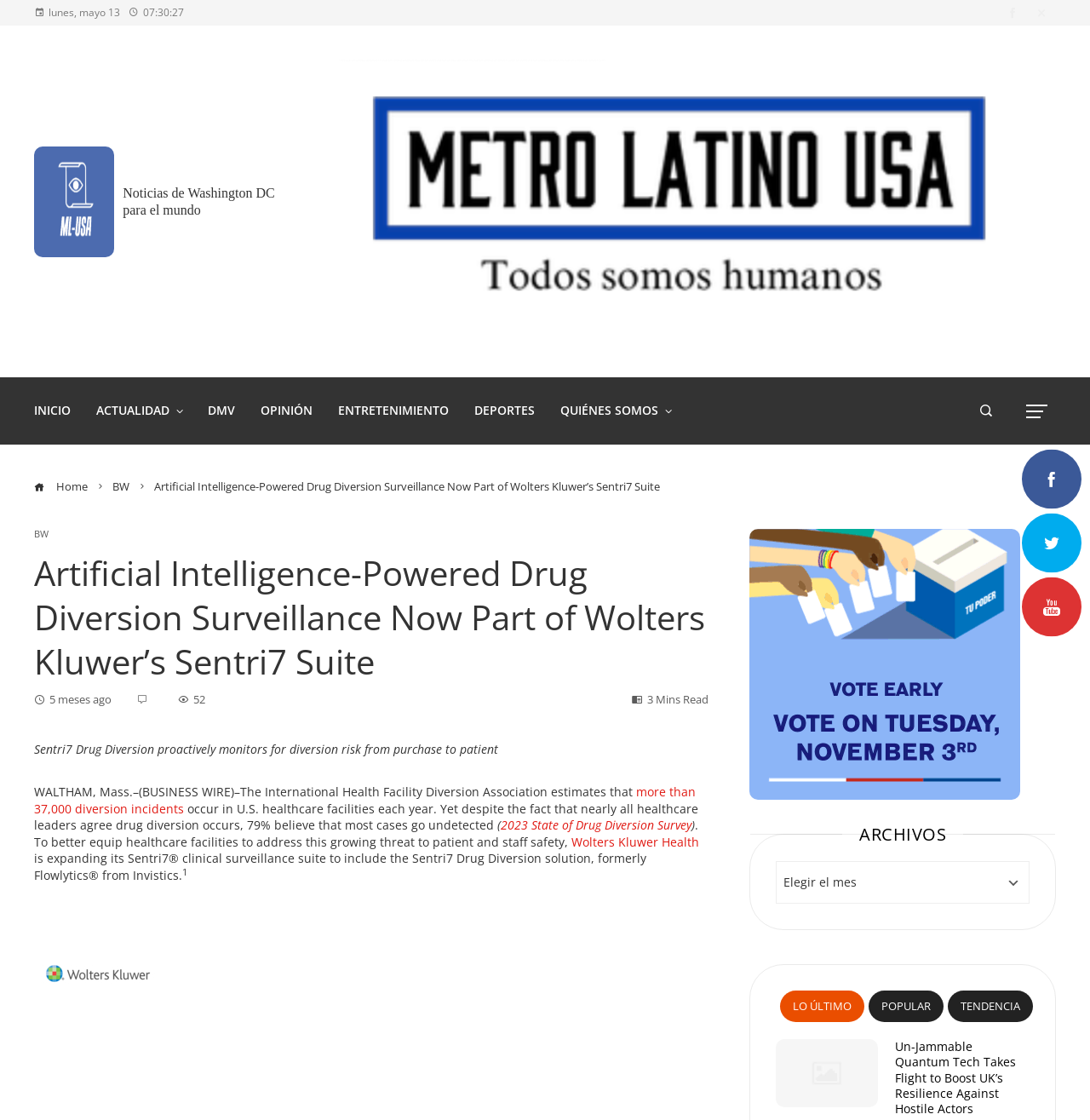Identify the bounding box coordinates for the region of the element that should be clicked to carry out the instruction: "Click on the 'Wolters Kluwer Health' link". The bounding box coordinates should be four float numbers between 0 and 1, i.e., [left, top, right, bottom].

[0.524, 0.744, 0.641, 0.759]